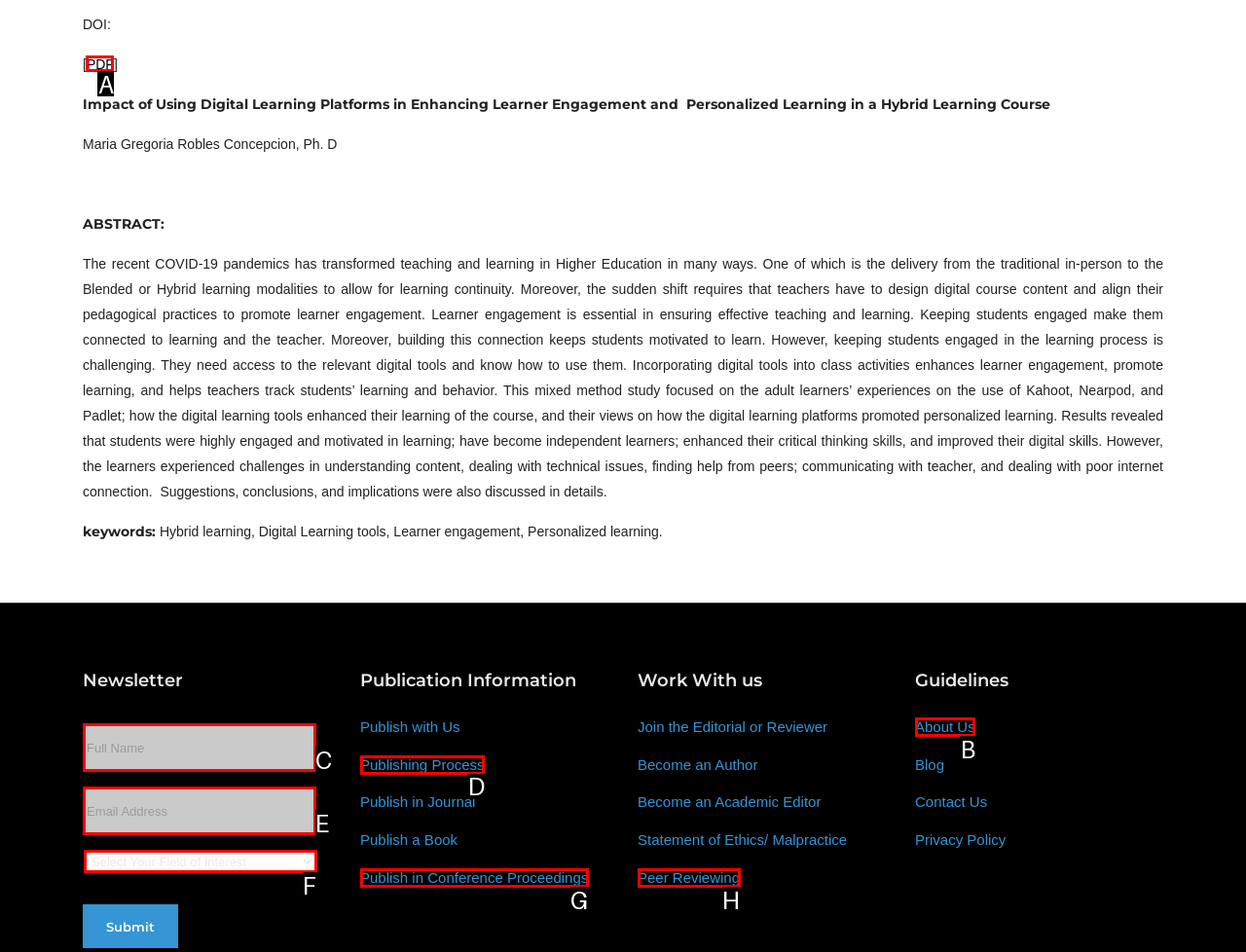Based on the provided element description: PDF, identify the best matching HTML element. Respond with the corresponding letter from the options shown.

A